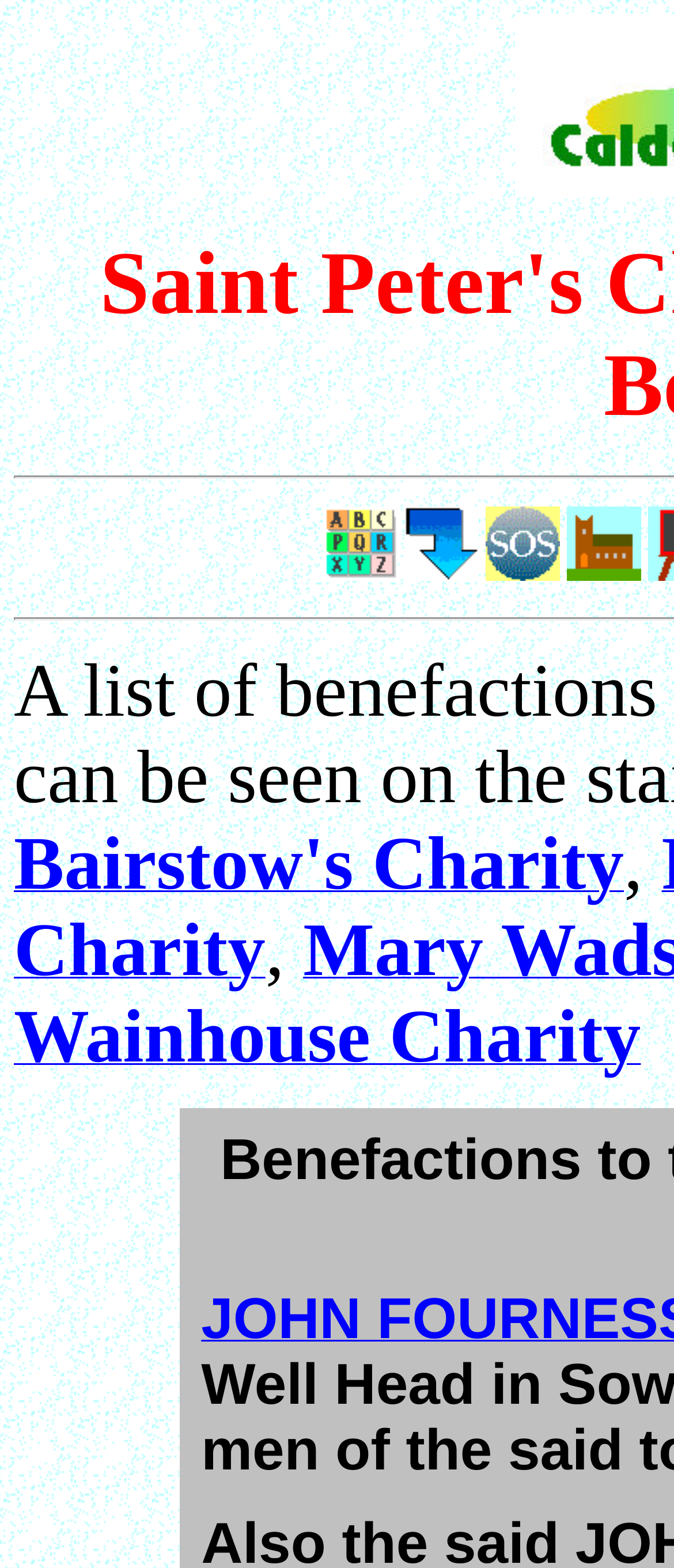Can you extract the headline from the webpage for me?

Saint Peter's Church, Sowerby : List of Benefactions